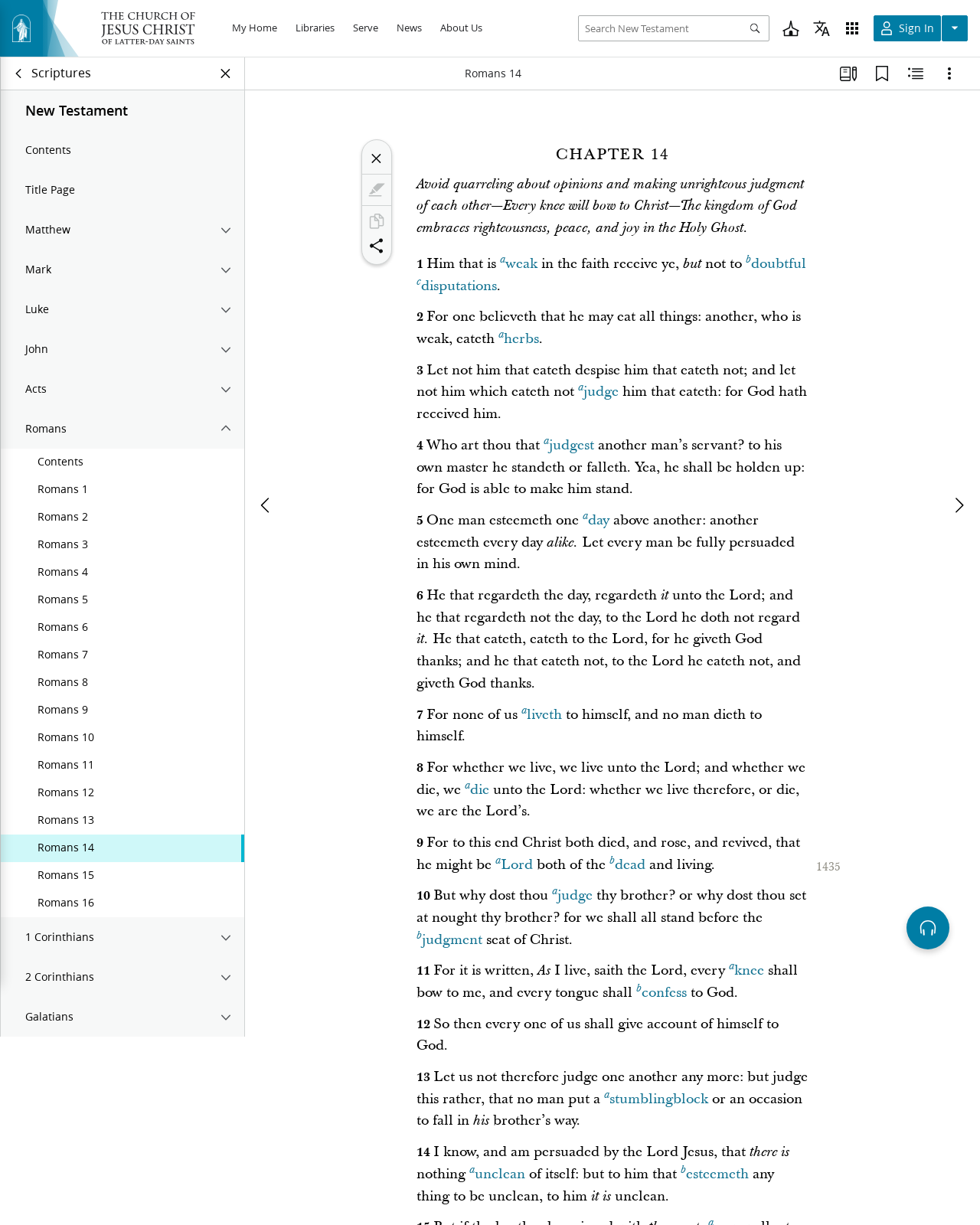Please provide a comprehensive response to the question below by analyzing the image: 
How many links are there in the table of contents?

I found the answer by counting the number of links in the table of contents section of the webpage. There are 24 links, each corresponding to a different chapter or book in the New Testament.